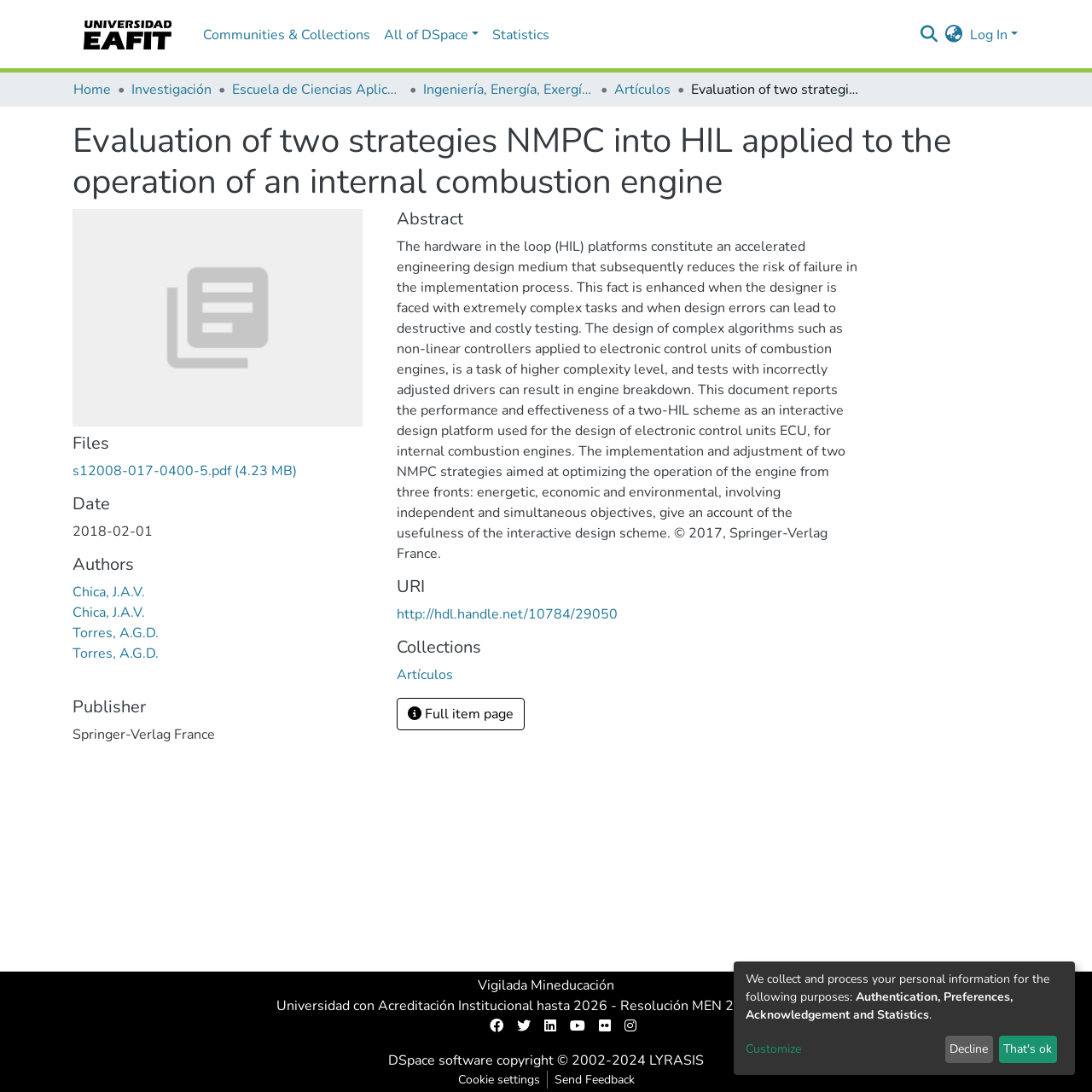Please indicate the bounding box coordinates of the element's region to be clicked to achieve the instruction: "Switch language". Provide the coordinates as four float numbers between 0 and 1, i.e., [left, top, right, bottom].

[0.864, 0.022, 0.884, 0.041]